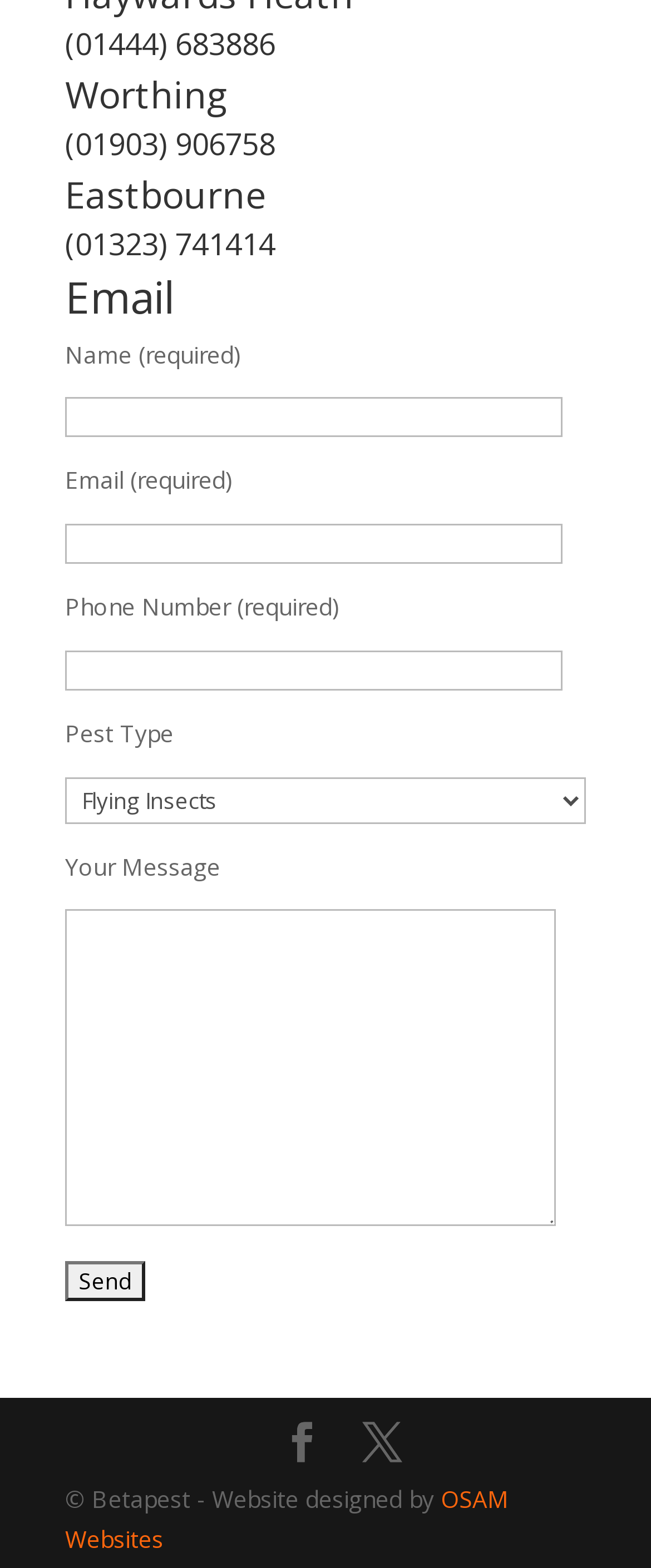Determine the bounding box coordinates for the clickable element to execute this instruction: "Click the send button". Provide the coordinates as four float numbers between 0 and 1, i.e., [left, top, right, bottom].

[0.1, 0.805, 0.223, 0.83]